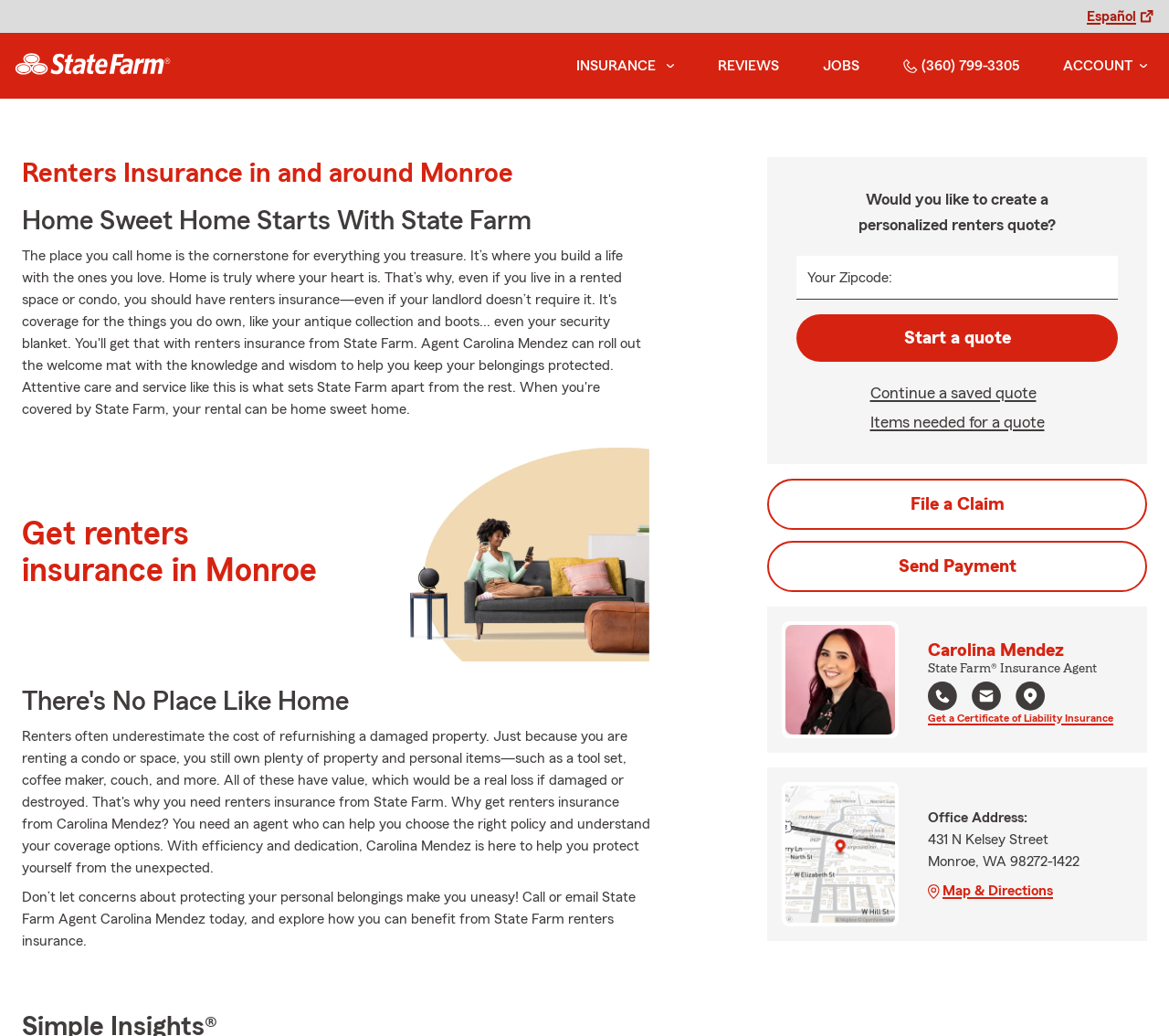Please locate the bounding box coordinates of the element that should be clicked to achieve the given instruction: "Call the agent".

[0.794, 0.657, 0.819, 0.69]